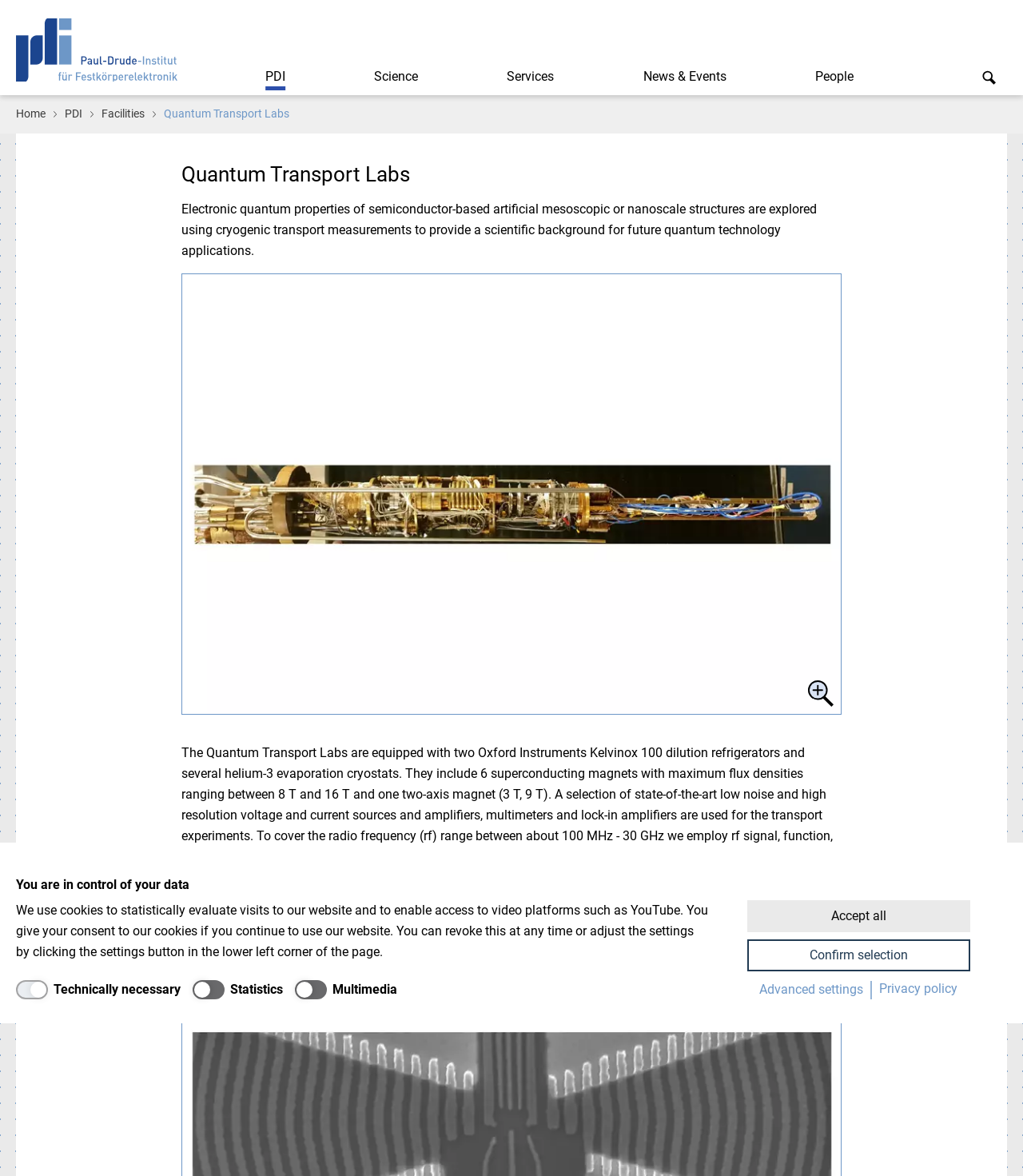Please locate the bounding box coordinates of the element that should be clicked to achieve the given instruction: "Learn about the Quantum Transport Labs".

[0.16, 0.091, 0.283, 0.102]